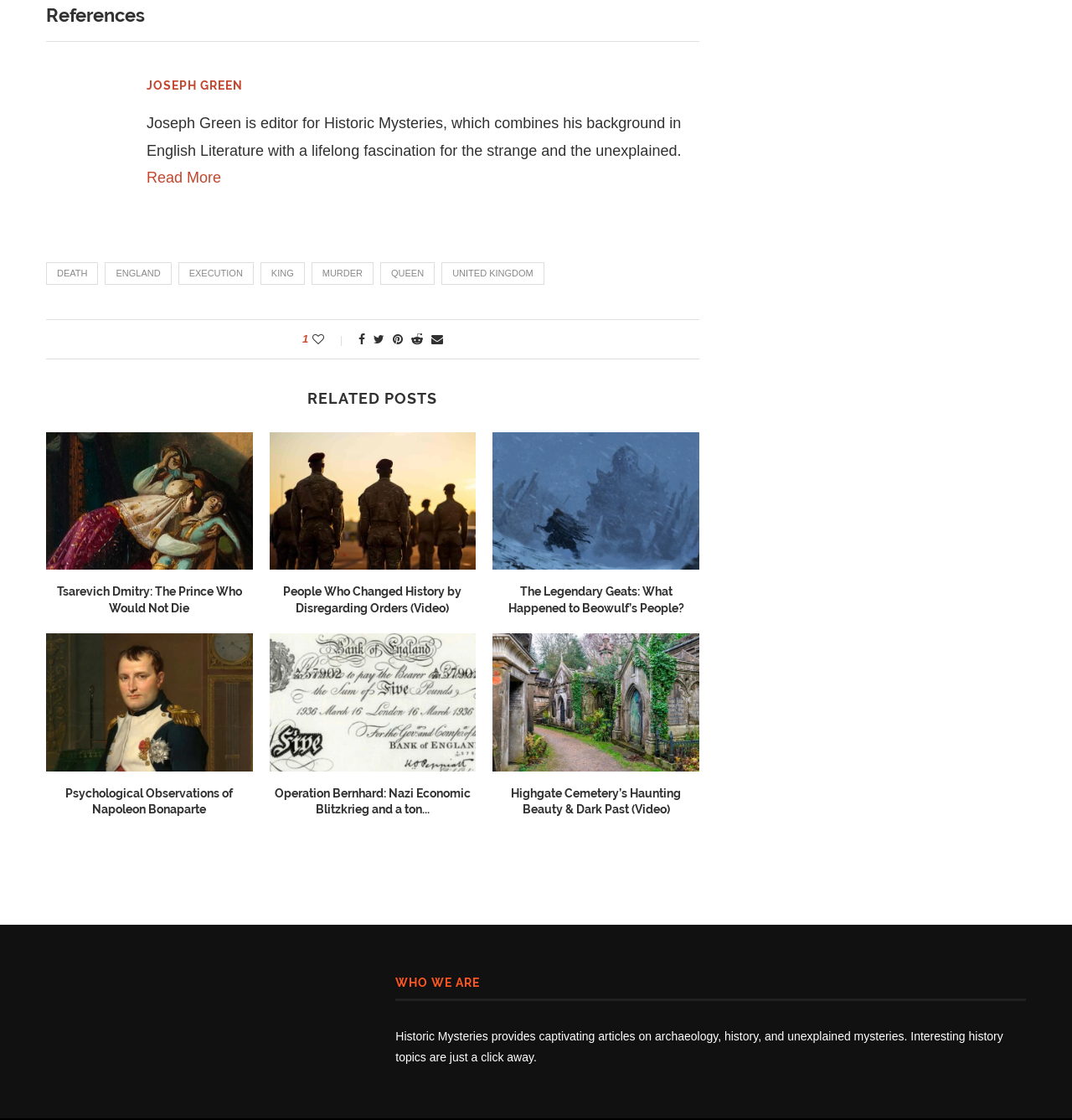How many social media links are present on the page?
Provide a one-word or short-phrase answer based on the image.

6